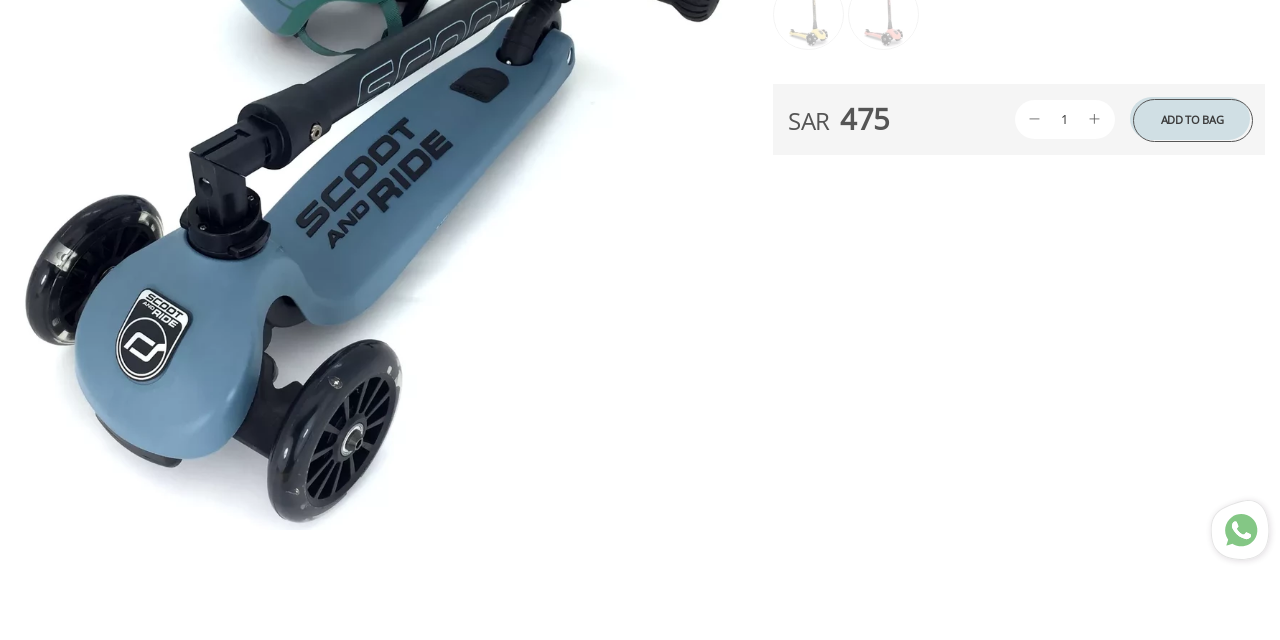Using the description: "Add To Bag", identify the bounding box of the corresponding UI element in the screenshot.

[0.883, 0.152, 0.977, 0.218]